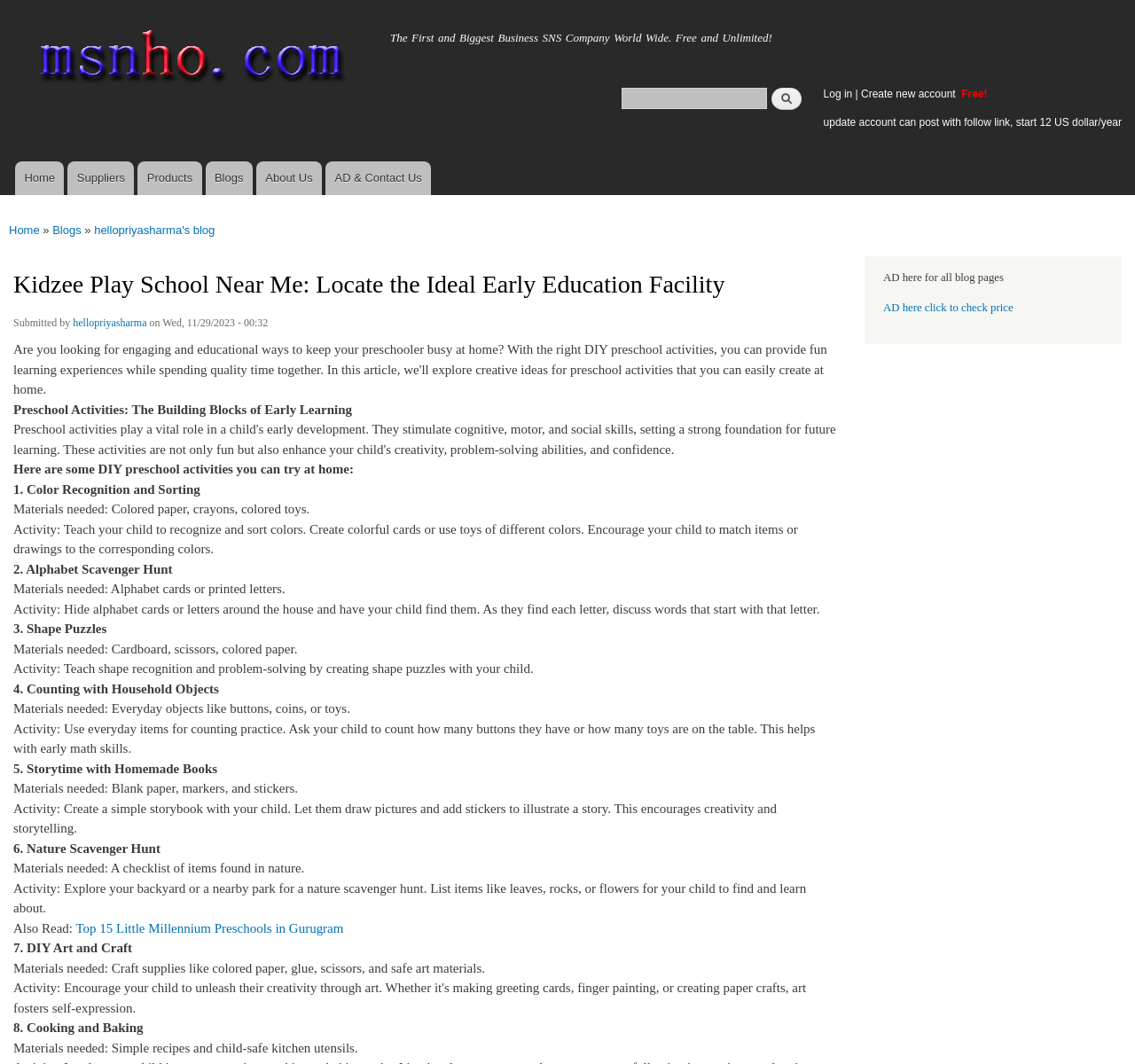Identify and extract the heading text of the webpage.

Kidzee Play School Near Me: Locate the Ideal Early Education Facility